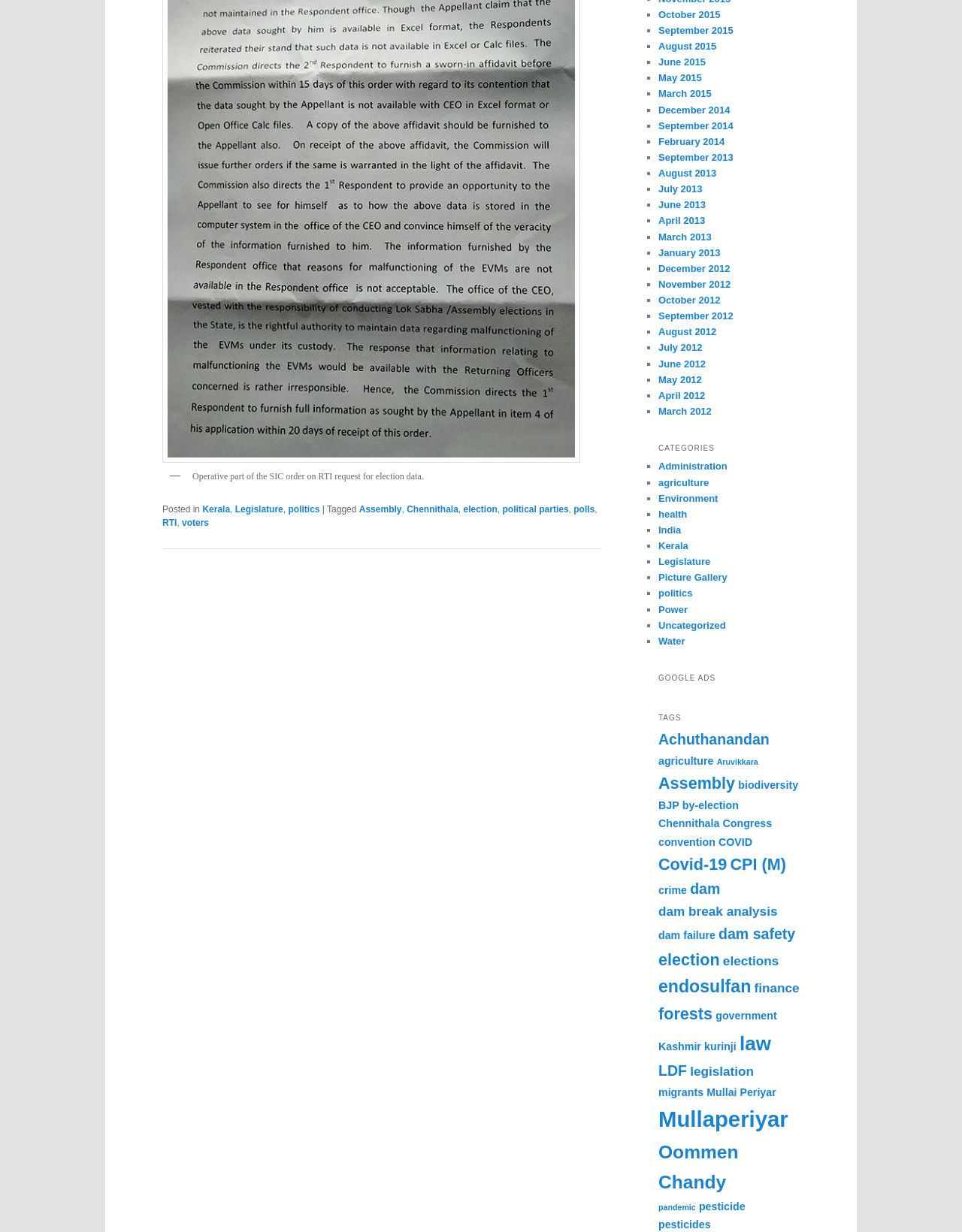Please identify the coordinates of the bounding box that should be clicked to fulfill this instruction: "Leave a comment".

None